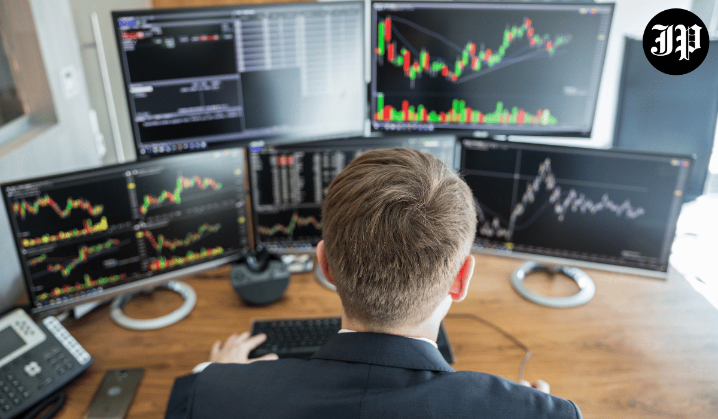Analyze the image and provide a detailed answer to the question: What is essential for navigating financial markets?

The image highlights the importance of real-time data analysis and strategic decision-making in navigating the financial markets successfully, as the person is deeply engaged in analyzing the charts and graphs to make informed decisions.